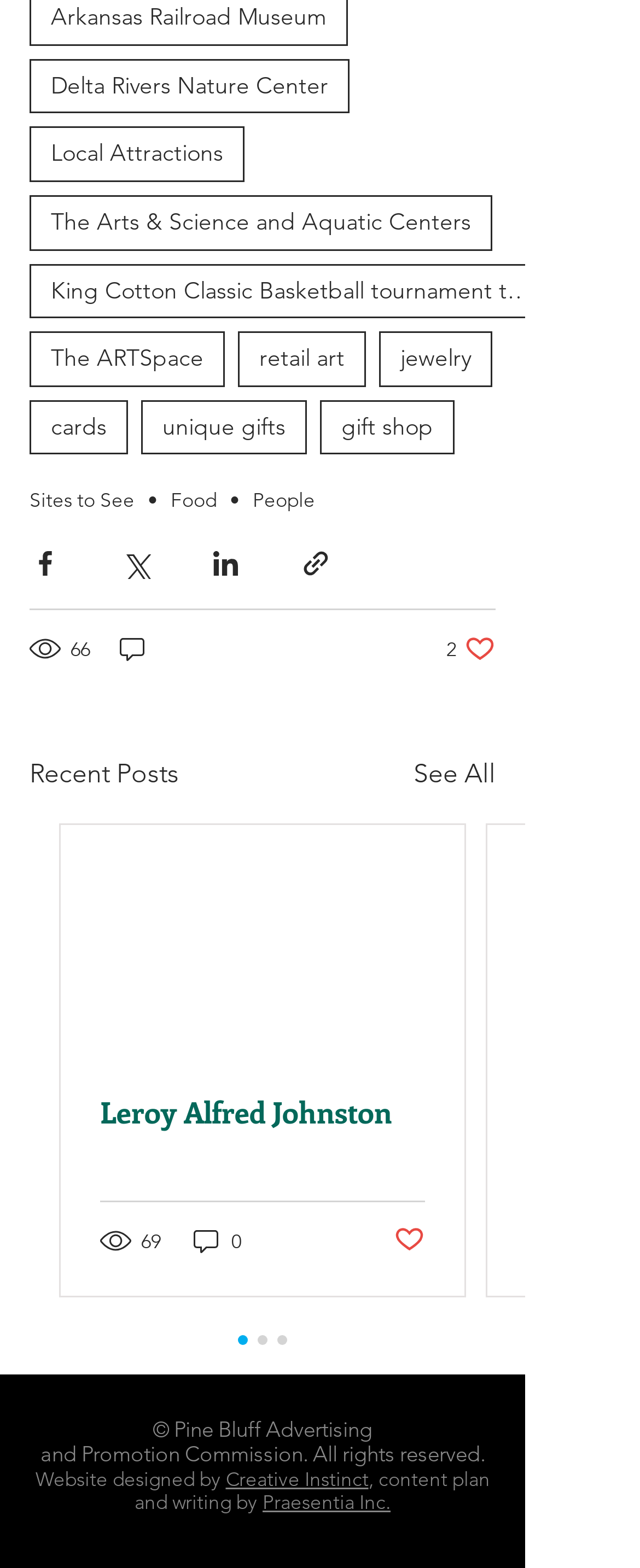Look at the image and write a detailed answer to the question: 
What is the purpose of the buttons with Facebook, Twitter, and LinkedIn icons?

The buttons with Facebook, Twitter, and LinkedIn icons are likely used to share content from this webpage on social media platforms, as they are commonly used for sharing purposes.